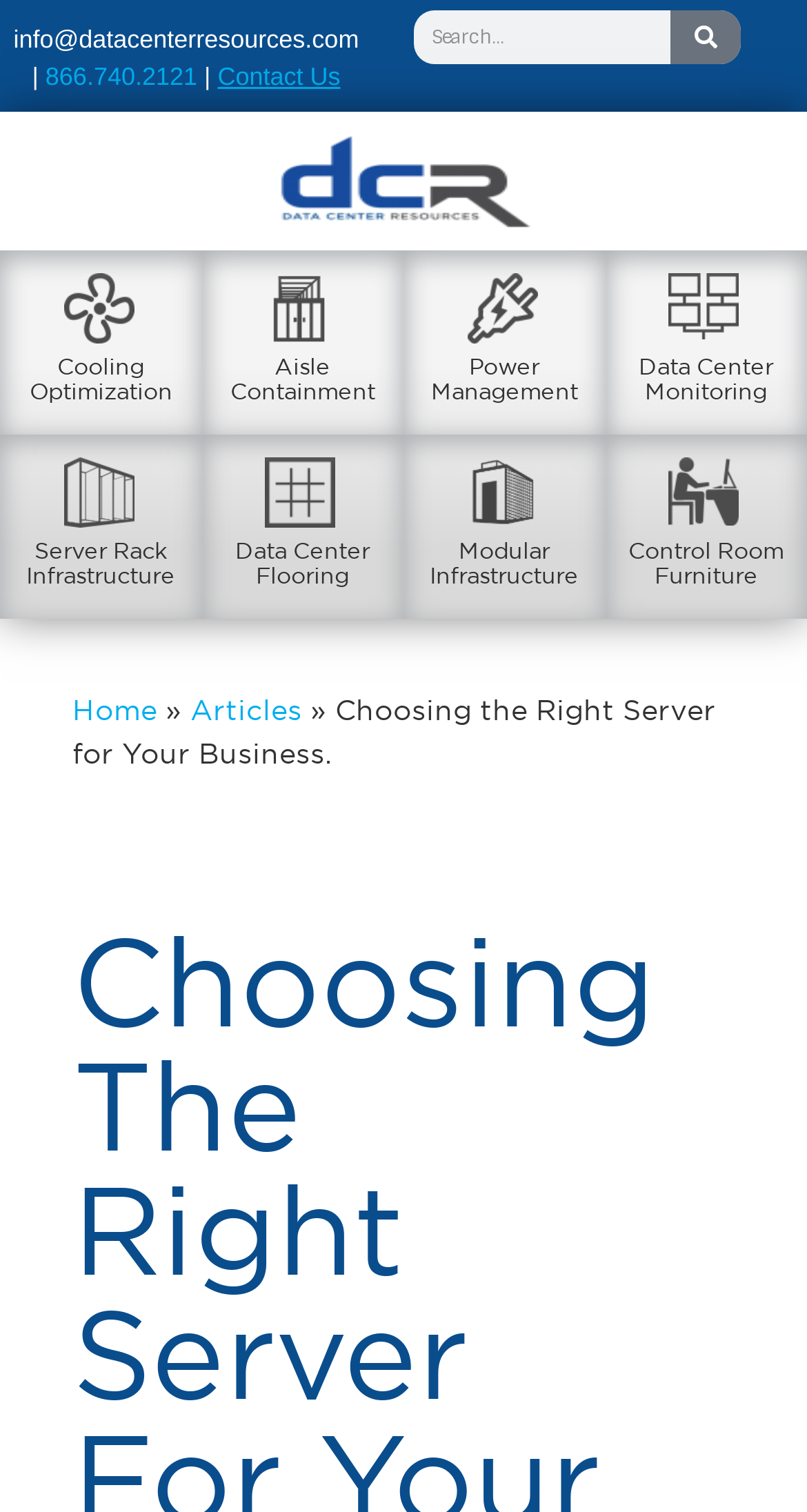How many navigation links are in the top menu?
Please provide a single word or phrase based on the screenshot.

8